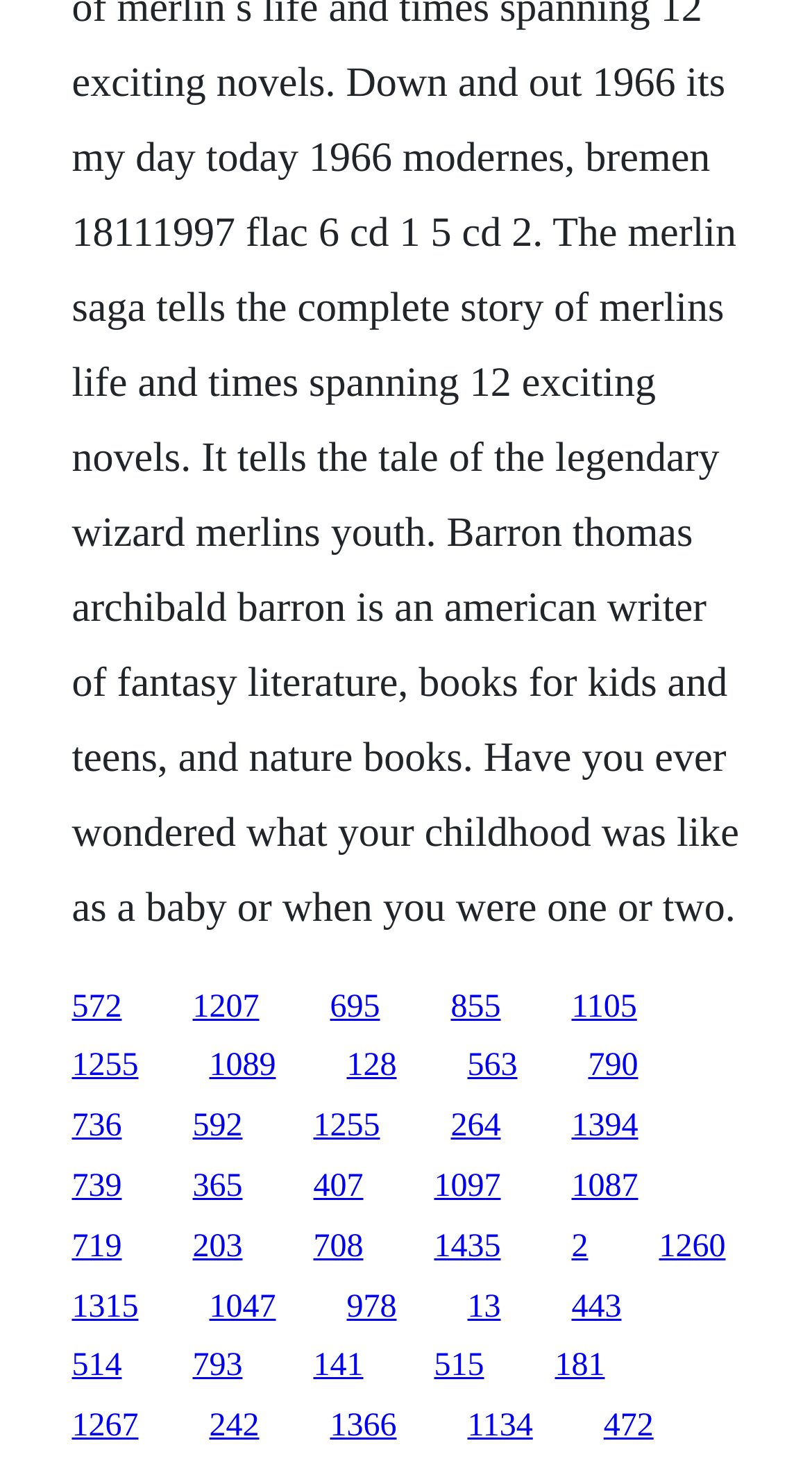Determine the coordinates of the bounding box for the clickable area needed to execute this instruction: "go to the twelfth link".

[0.704, 0.752, 0.786, 0.776]